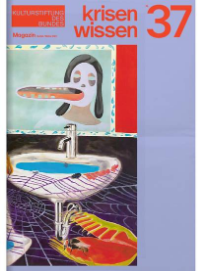Please respond in a single word or phrase: 
What is the dominant color of the background?

soft blue